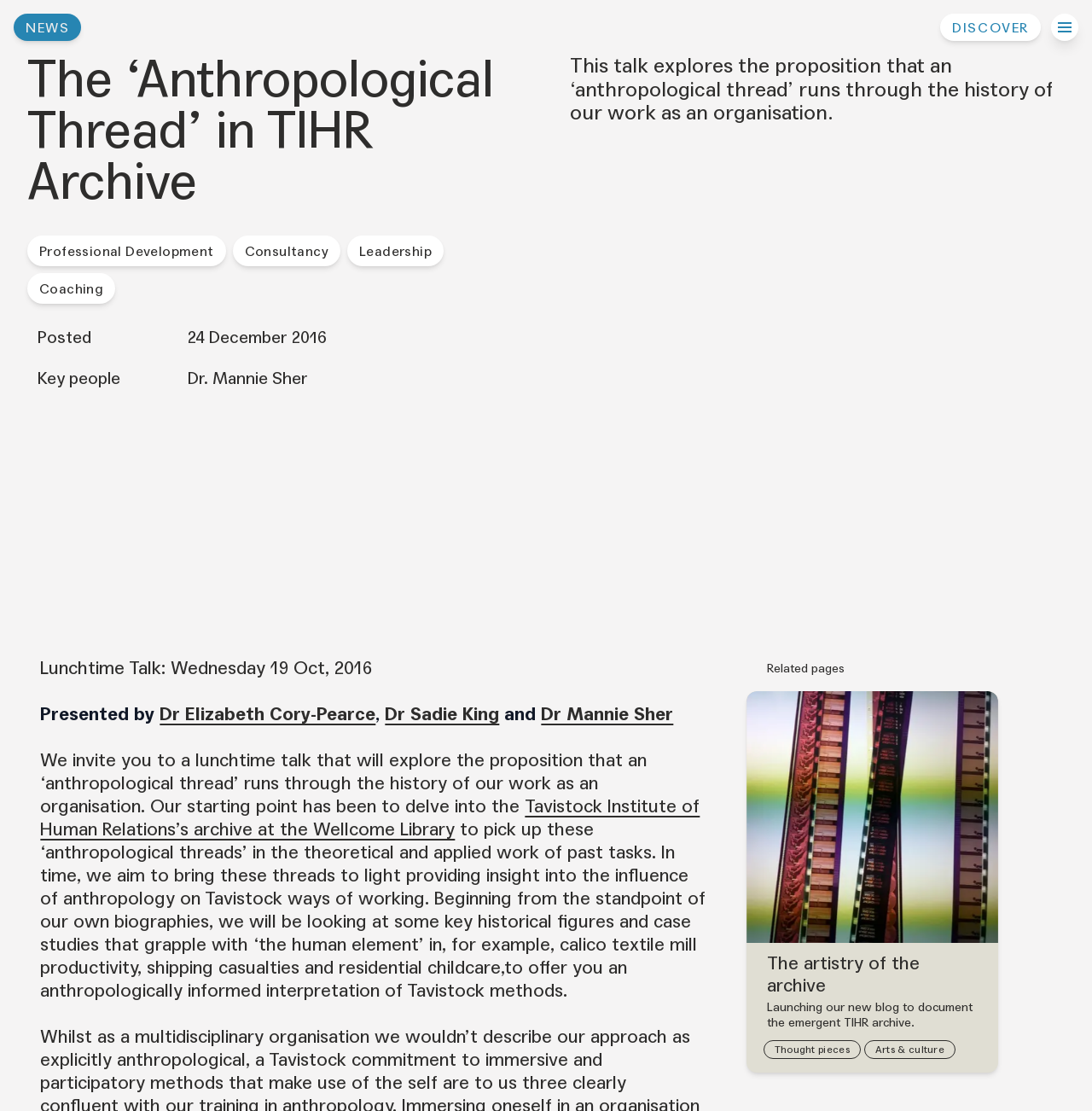Determine the coordinates of the bounding box for the clickable area needed to execute this instruction: "Click on the 'Dr. Mannie Sher' link".

[0.172, 0.332, 0.282, 0.35]